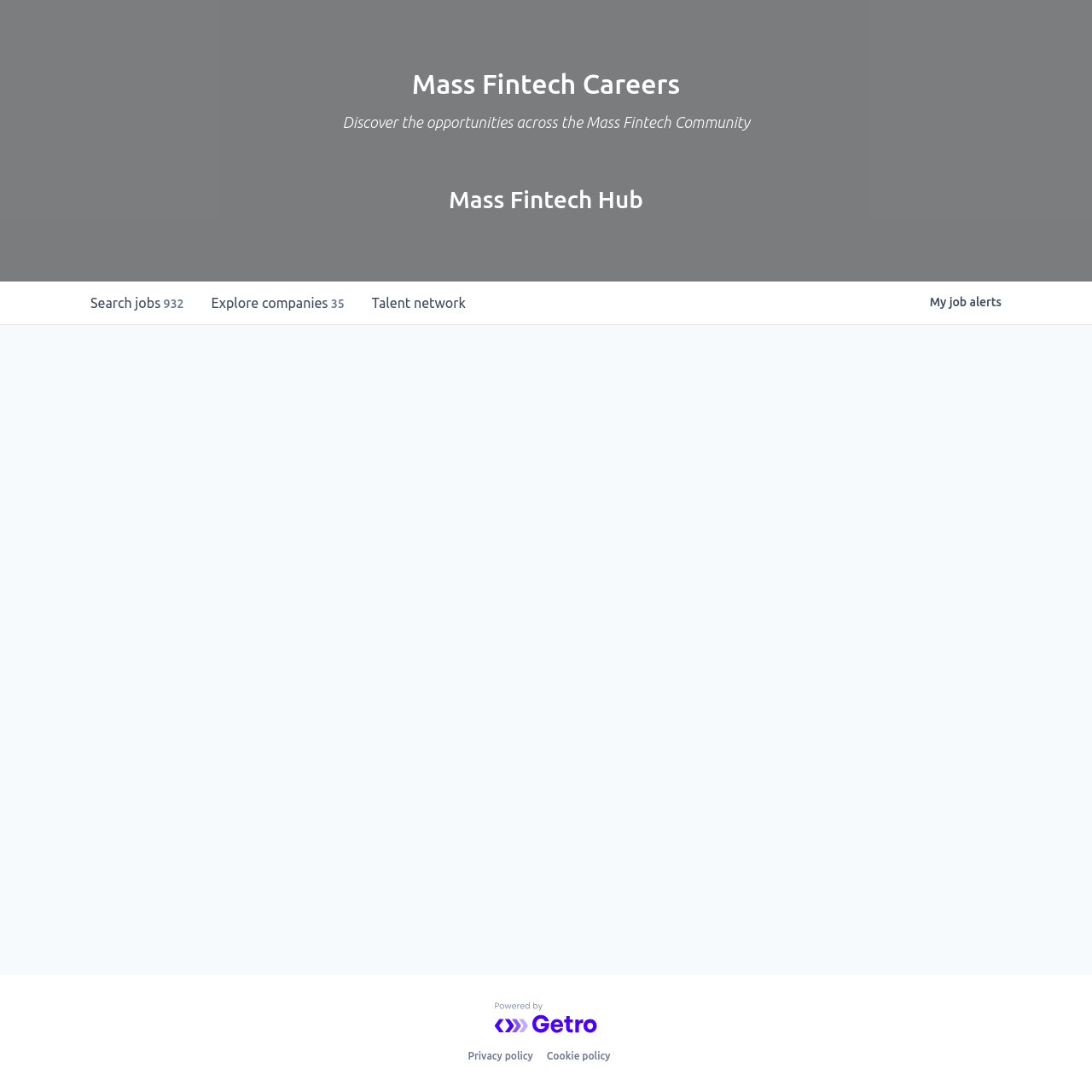Identify the bounding box coordinates for the UI element described as follows: parent_node: Privacy policy. Use the format (top-left x, top-left y, bottom-right x, bottom-right y) and ensure all values are floating point numbers between 0 and 1.

[0.453, 0.918, 0.547, 0.946]